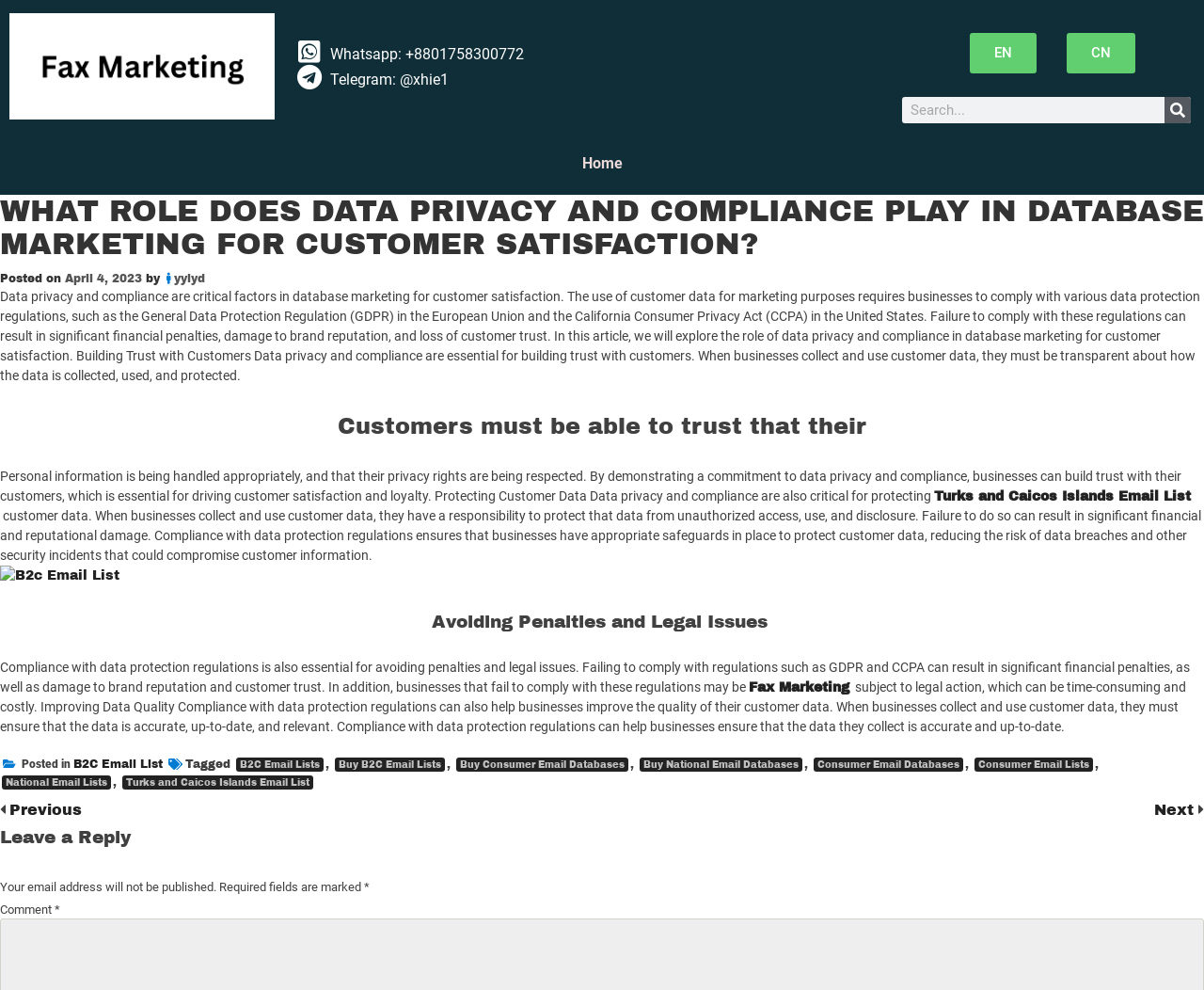Identify the bounding box for the given UI element using the description provided. Coordinates should be in the format (top-left x, top-left y, bottom-right x, bottom-right y) and must be between 0 and 1. Here is the description: B2C Email List

[0.061, 0.765, 0.135, 0.779]